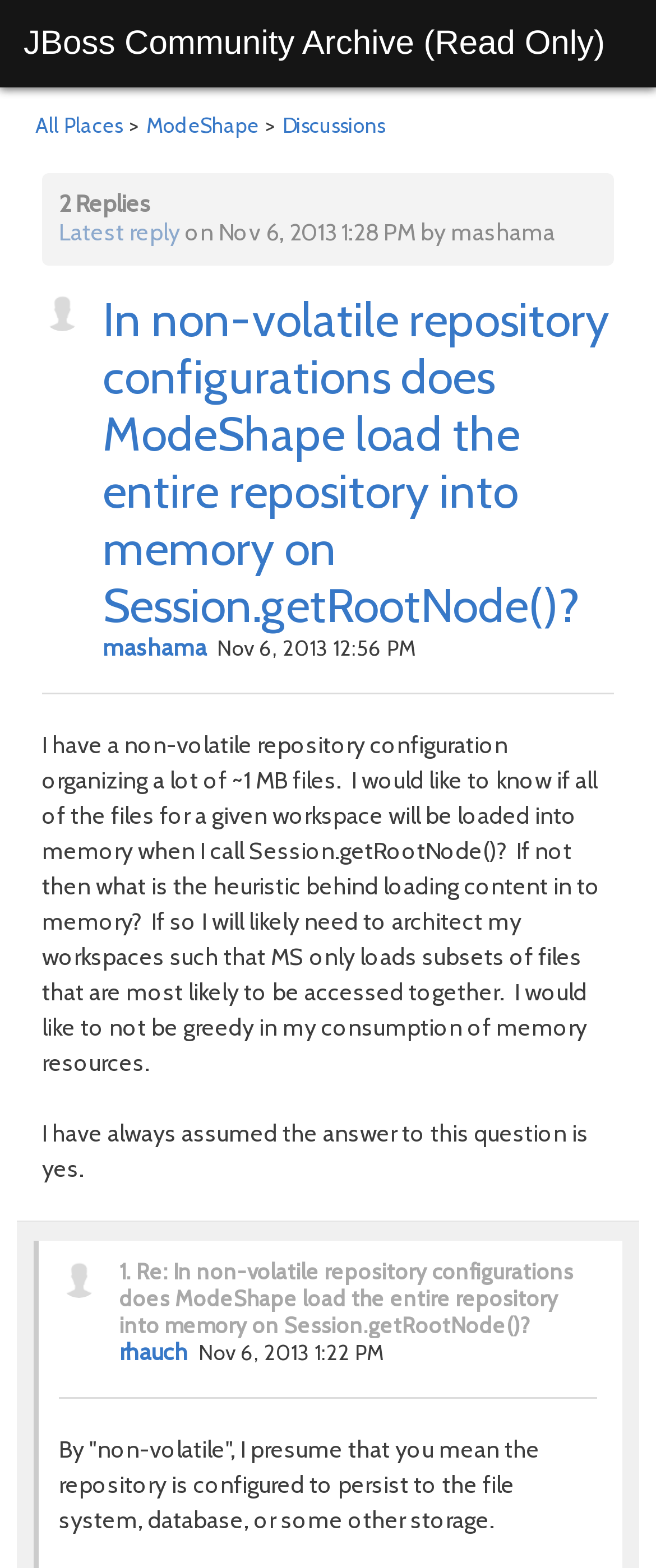Who started the discussion?
Please provide a single word or phrase as your answer based on the screenshot.

mashama